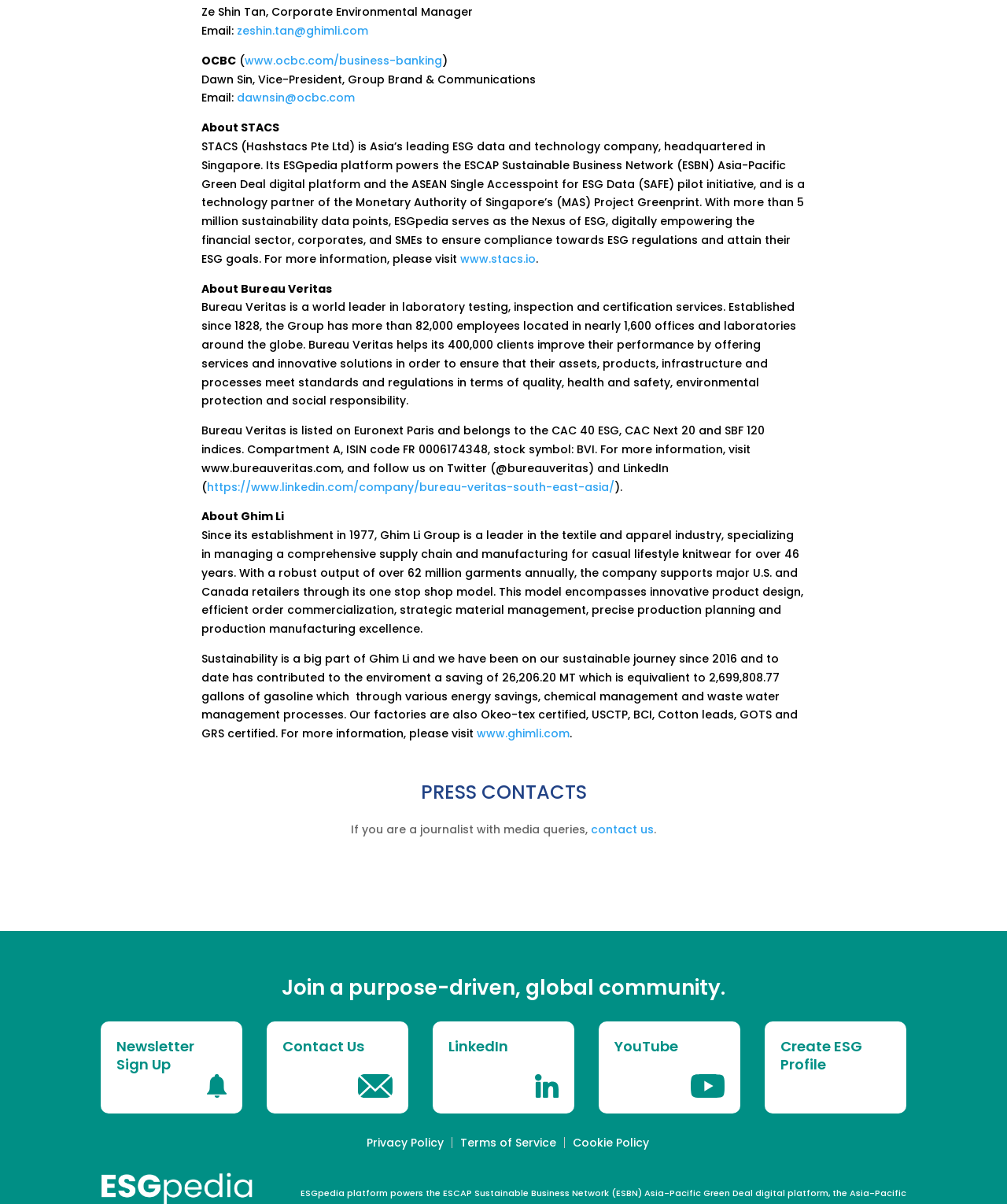What is the name of the company where Dawn Sin works?
Your answer should be a single word or phrase derived from the screenshot.

OCBC